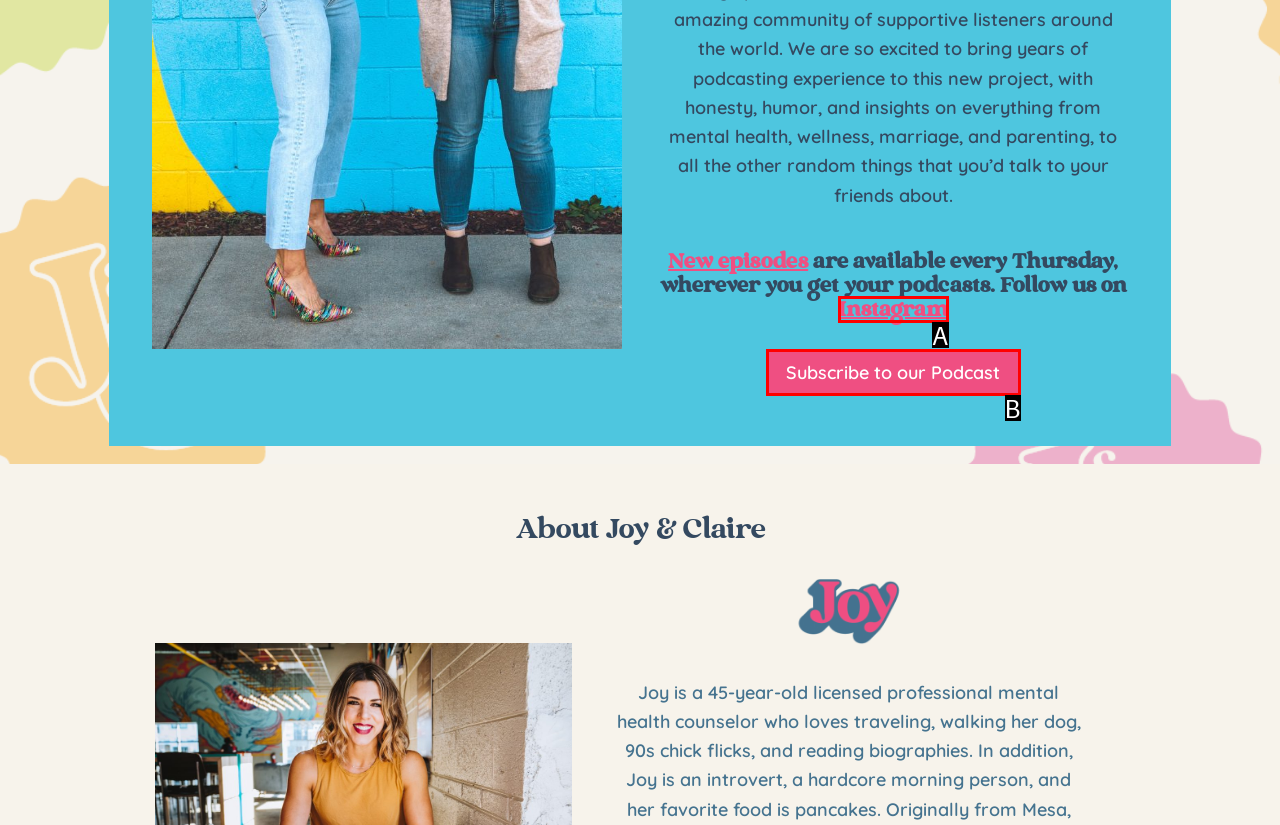Pick the option that best fits the description: The Undertaker’s Tale →. Reply with the letter of the matching option directly.

None